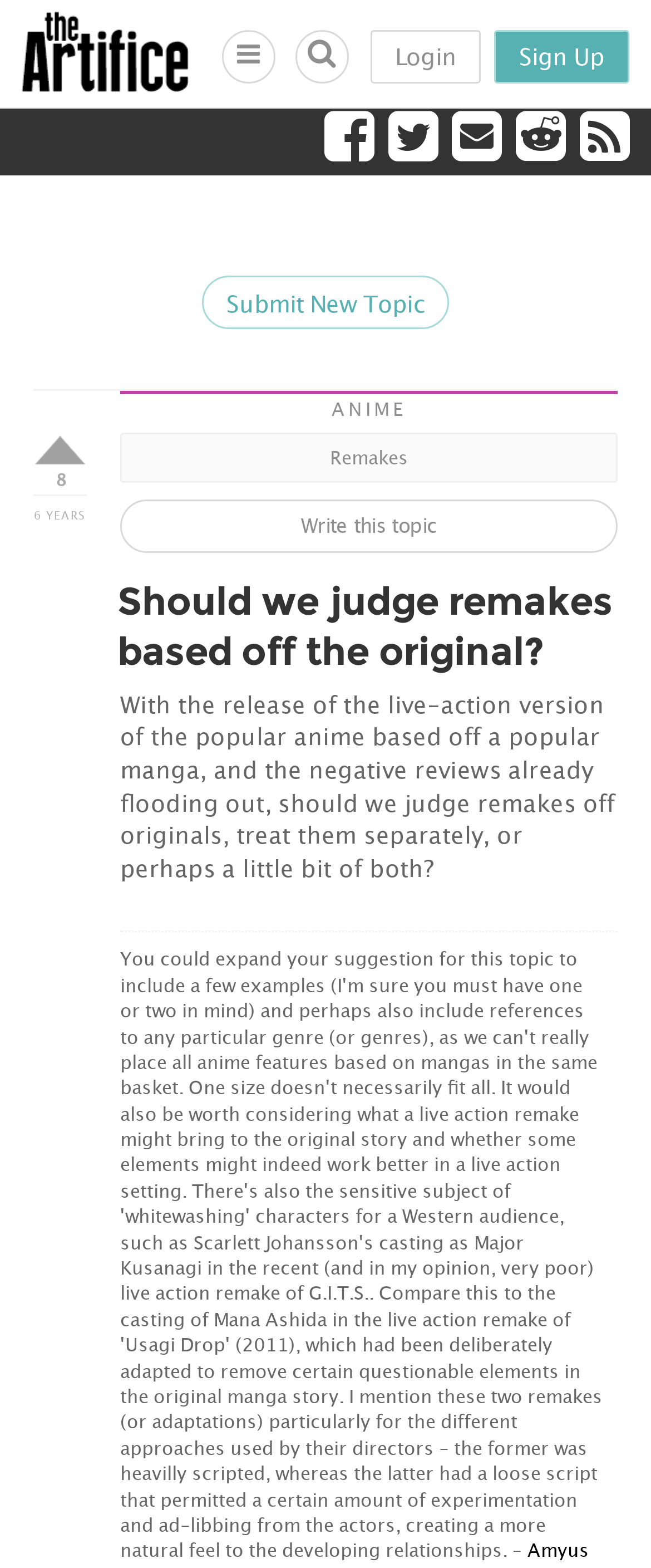Please identify and generate the text content of the webpage's main heading.

Should we judge remakes based off the original?